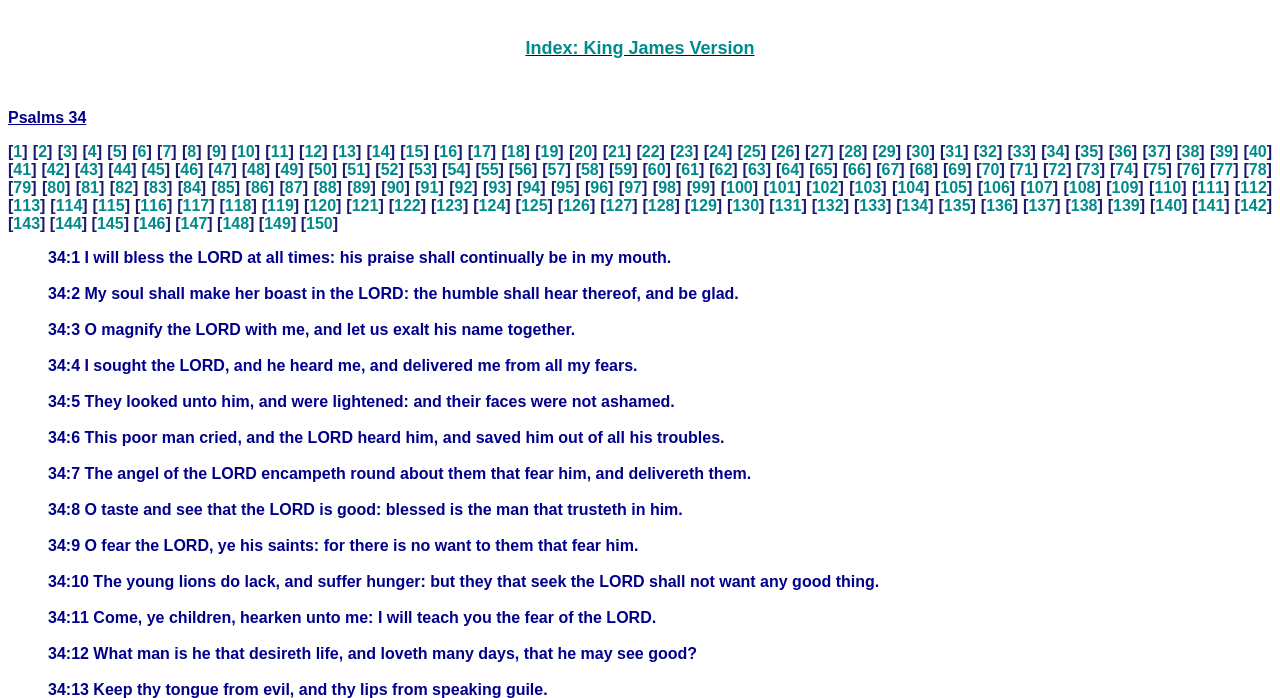Determine the bounding box coordinates of the clickable region to carry out the instruction: "go to Index: King James Version".

[0.006, 0.055, 0.589, 0.083]